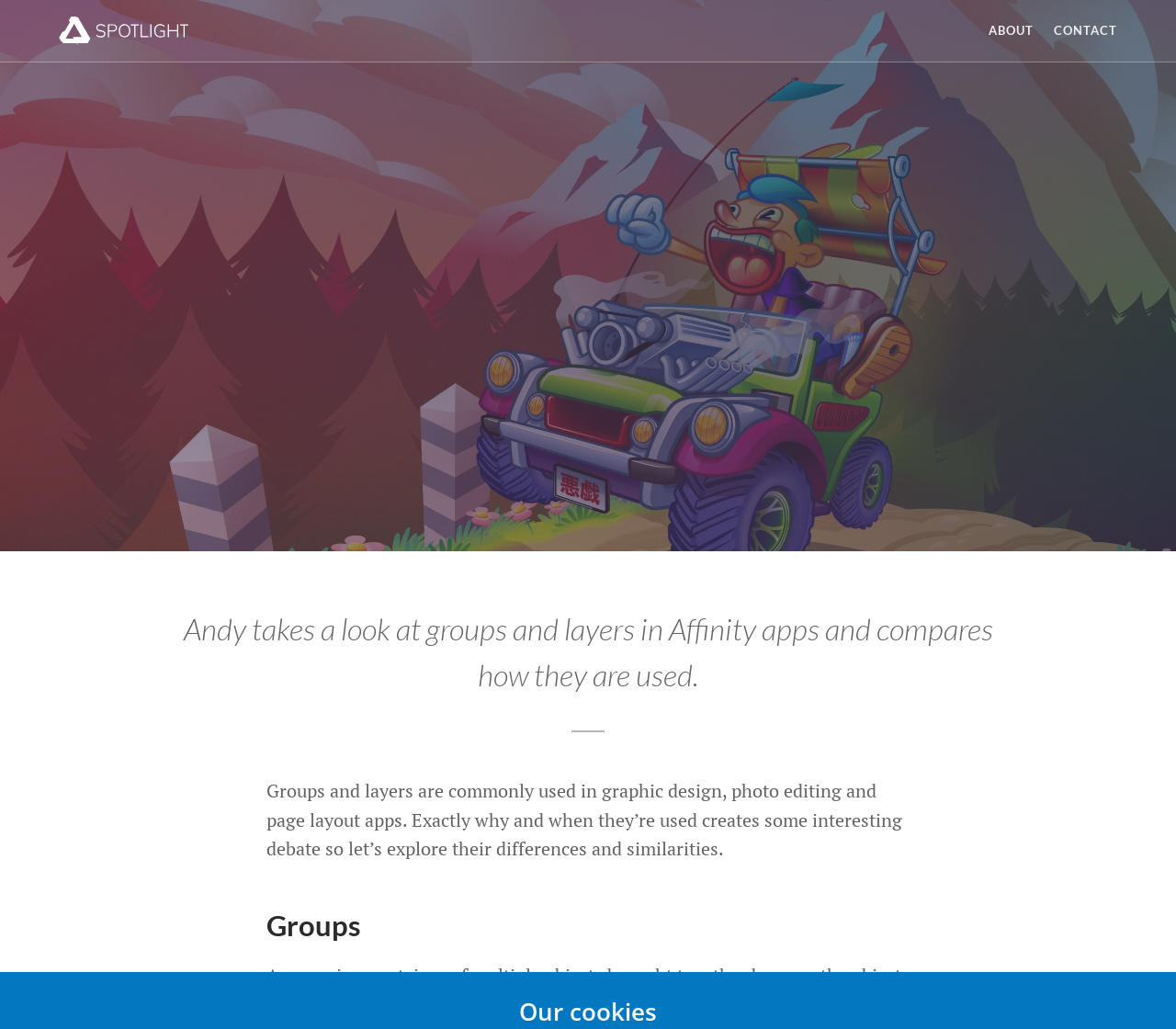What is the author of the article?
Analyze the image and provide a thorough answer to the question.

I found the author's name by looking at the text next to the 'by' keyword, which is a common way to indicate the author of an article.